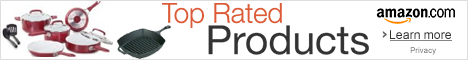Give a detailed explanation of what is happening in the image.

The image showcases a visually appealing advertisement banner for "Top Rated Products" on Amazon. It prominently features an assortment of cookware, including a striking set of red pots and pans, alongside a grill pan, emphasizing high quality and performance. The banner encourages viewers to explore and purchase these top-rated kitchen items, highlighting their utility and style in culinary endeavors. The overall design is clean and professional, aiming to attract customers looking for reliable cookware options.